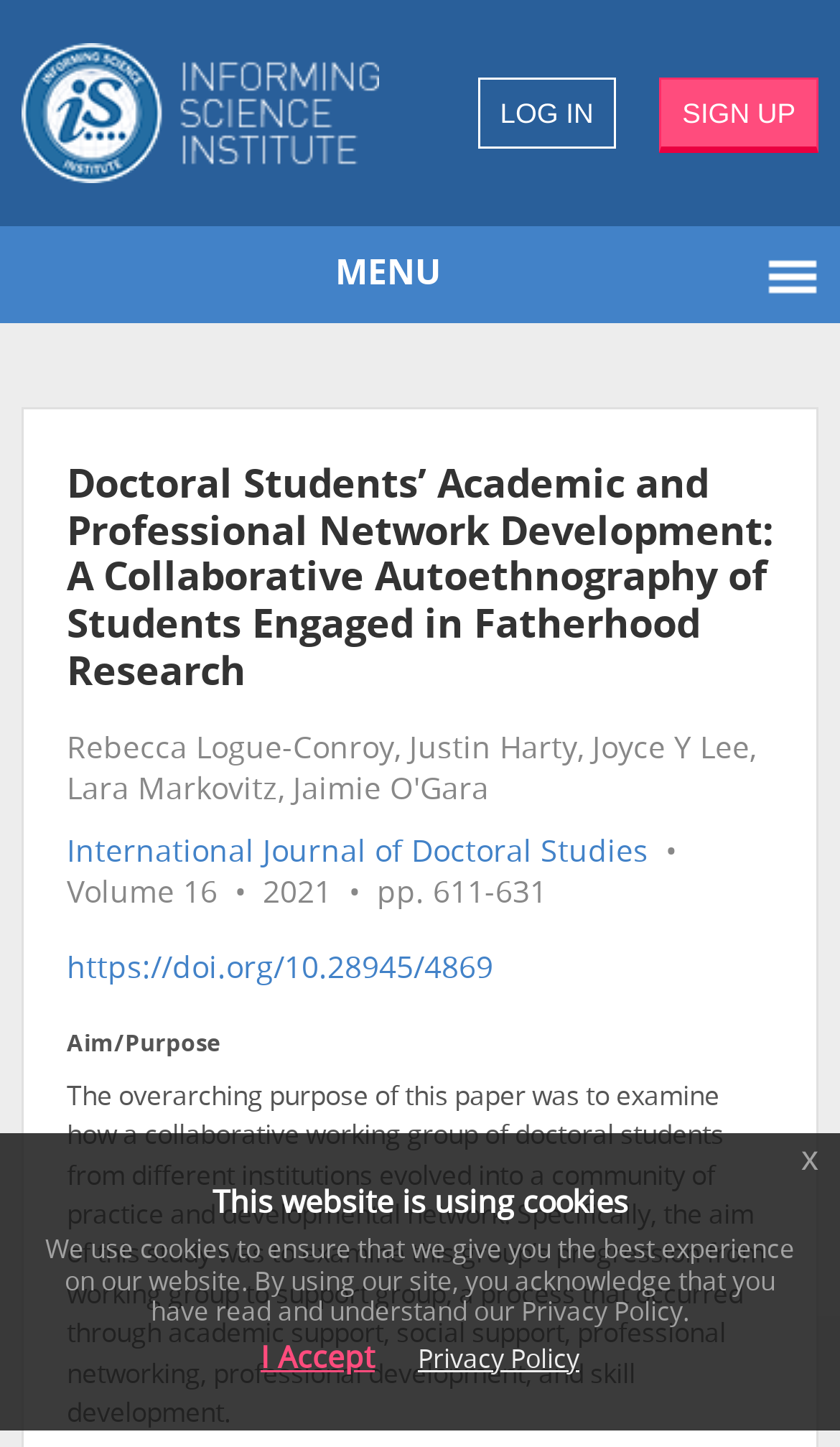Highlight the bounding box coordinates of the element you need to click to perform the following instruction: "read the International Journal of Doctoral Studies."

[0.079, 0.579, 0.772, 0.602]